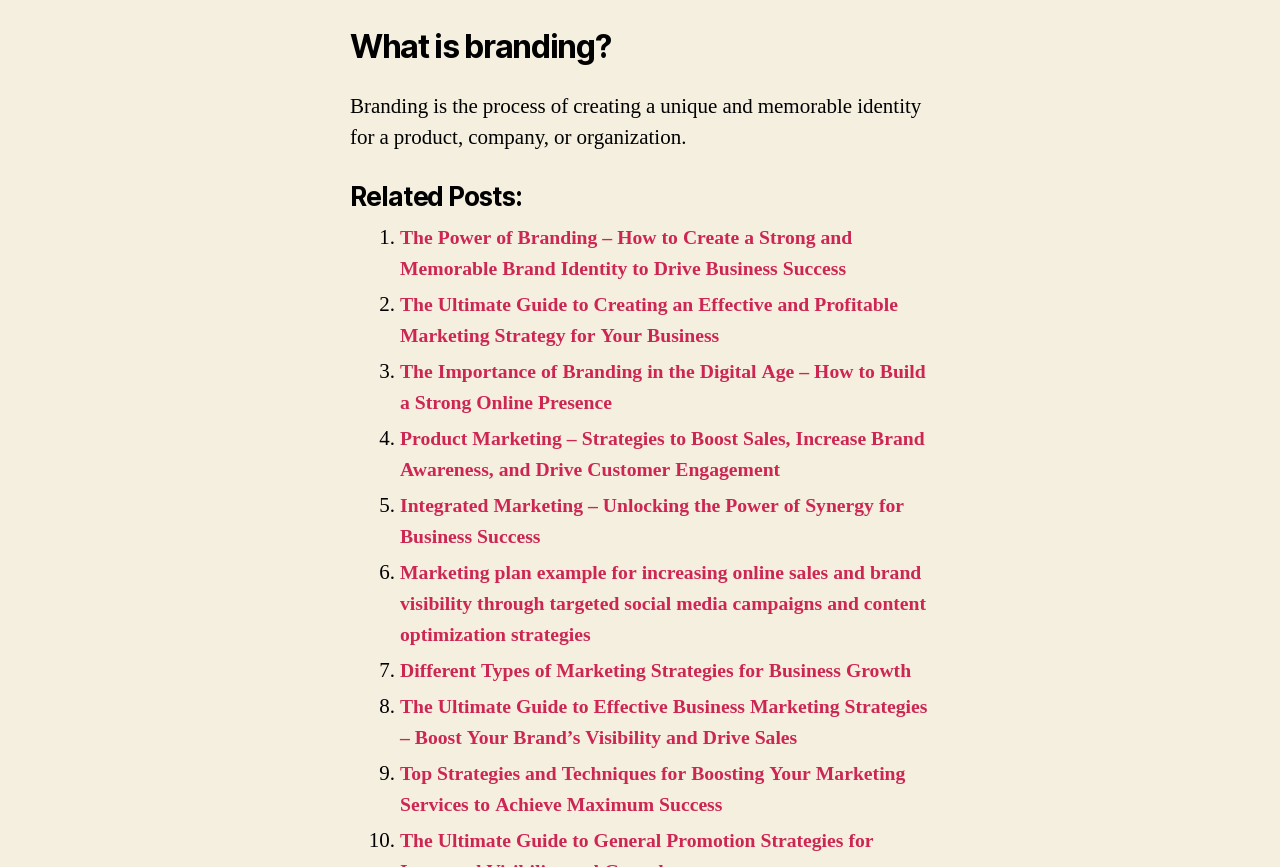Determine the bounding box coordinates of the clickable region to follow the instruction: "Click on the link to learn about the power of branding".

[0.312, 0.262, 0.687, 0.328]